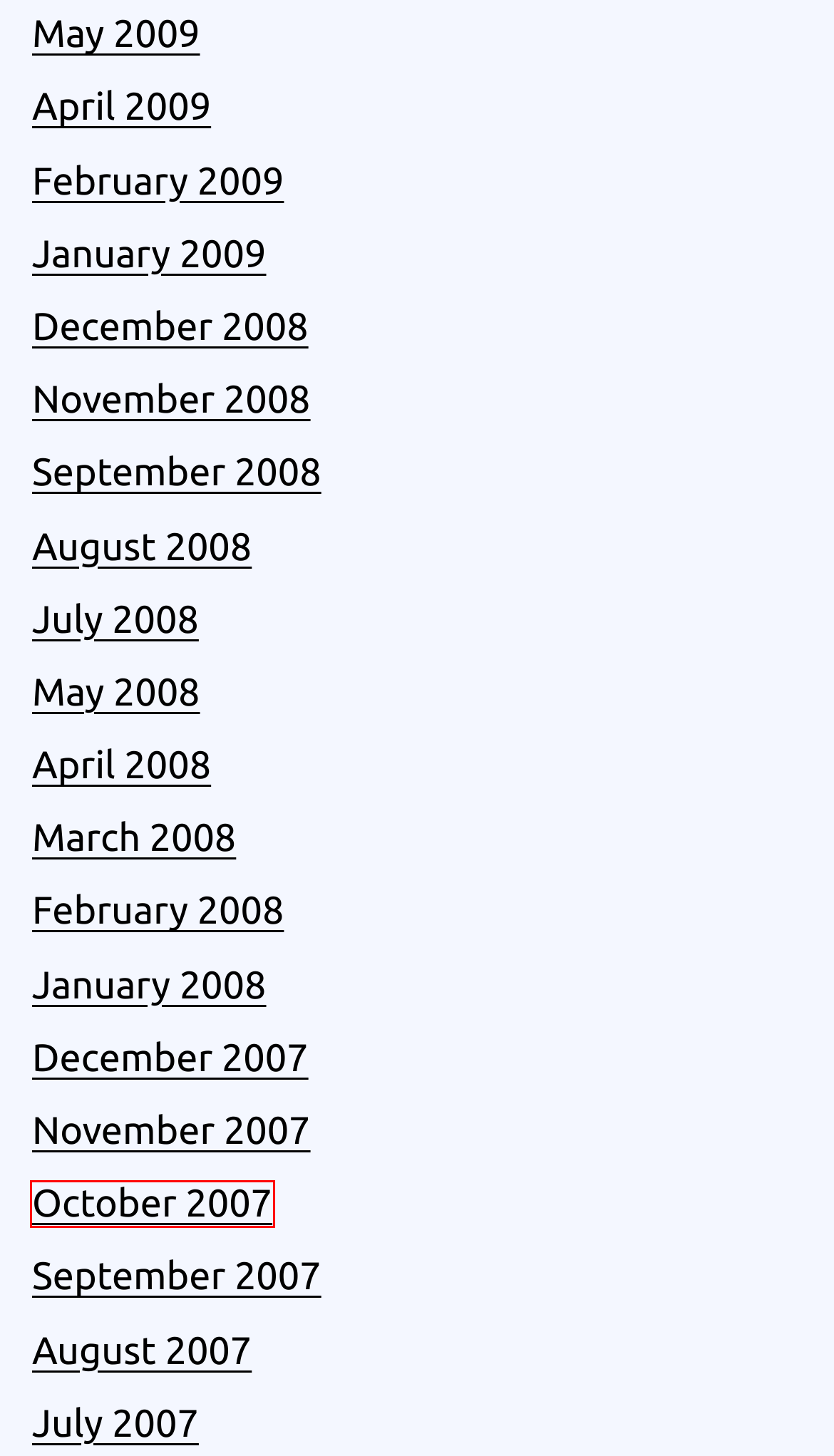Review the screenshot of a webpage that includes a red bounding box. Choose the webpage description that best matches the new webpage displayed after clicking the element within the bounding box. Here are the candidates:
A. November 2008 – CoreyH Blog
B. October 2007 – CoreyH Blog
C. September 2007 – CoreyH Blog
D. April 2009 – CoreyH Blog
E. December 2007 – CoreyH Blog
F. January 2008 – CoreyH Blog
G. April 2008 – CoreyH Blog
H. August 2007 – CoreyH Blog

B